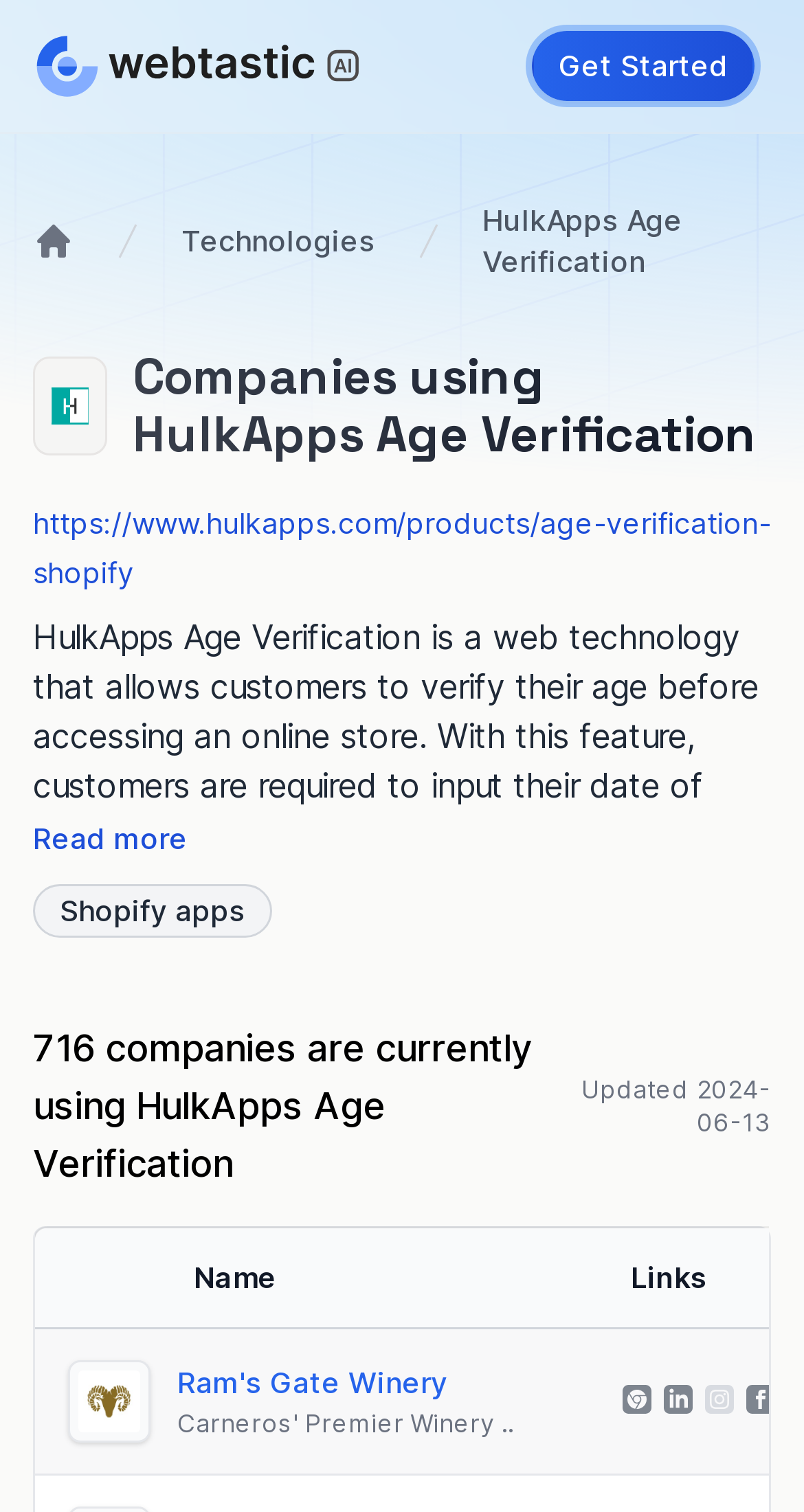Determine the bounding box for the HTML element described here: "Fale conosco". The coordinates should be given as [left, top, right, bottom] with each number being a float between 0 and 1.

None